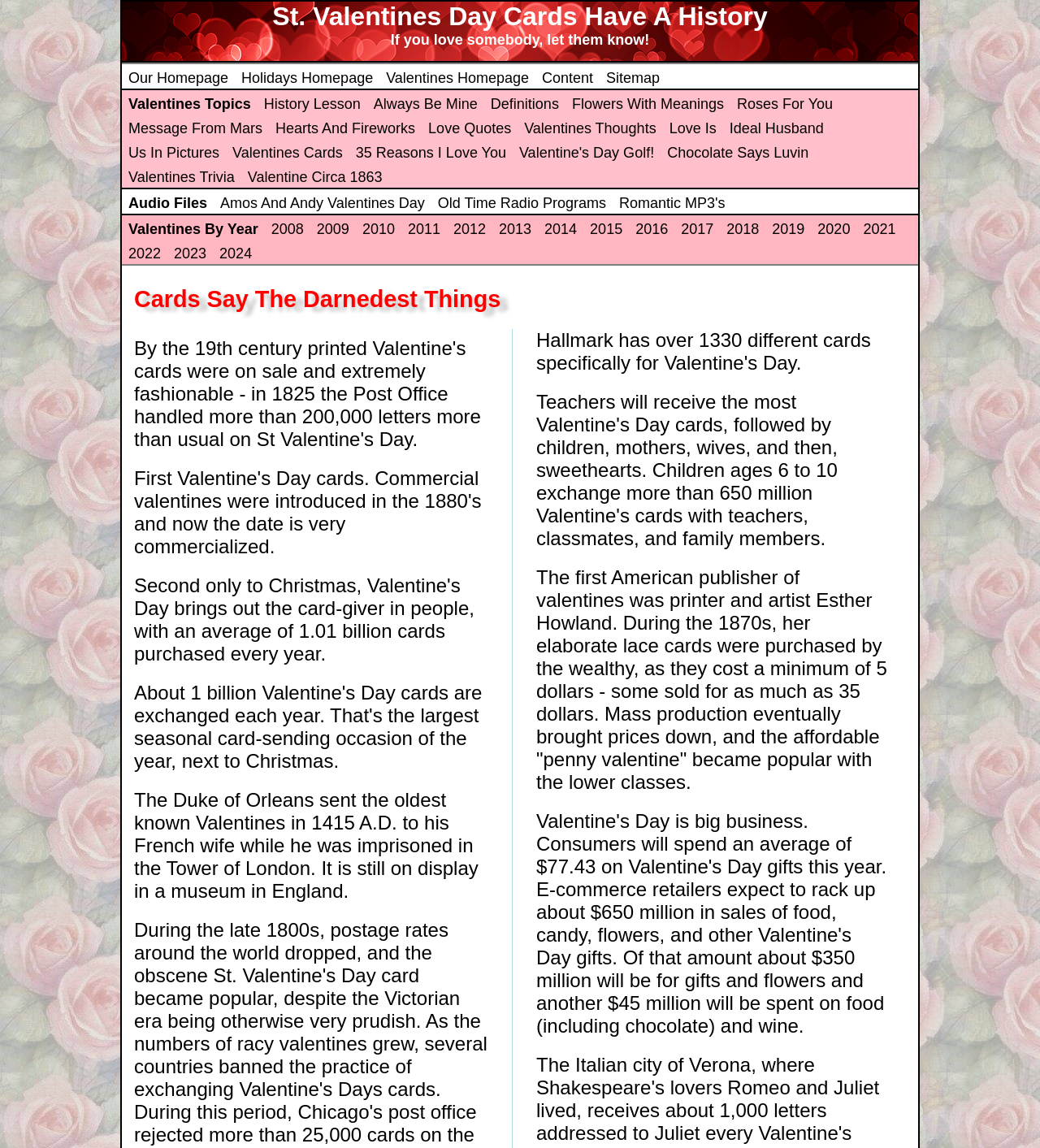Could you find the bounding box coordinates of the clickable area to complete this instruction: "Learn about the 'History Lesson' of Valentines Day"?

[0.254, 0.084, 0.347, 0.098]